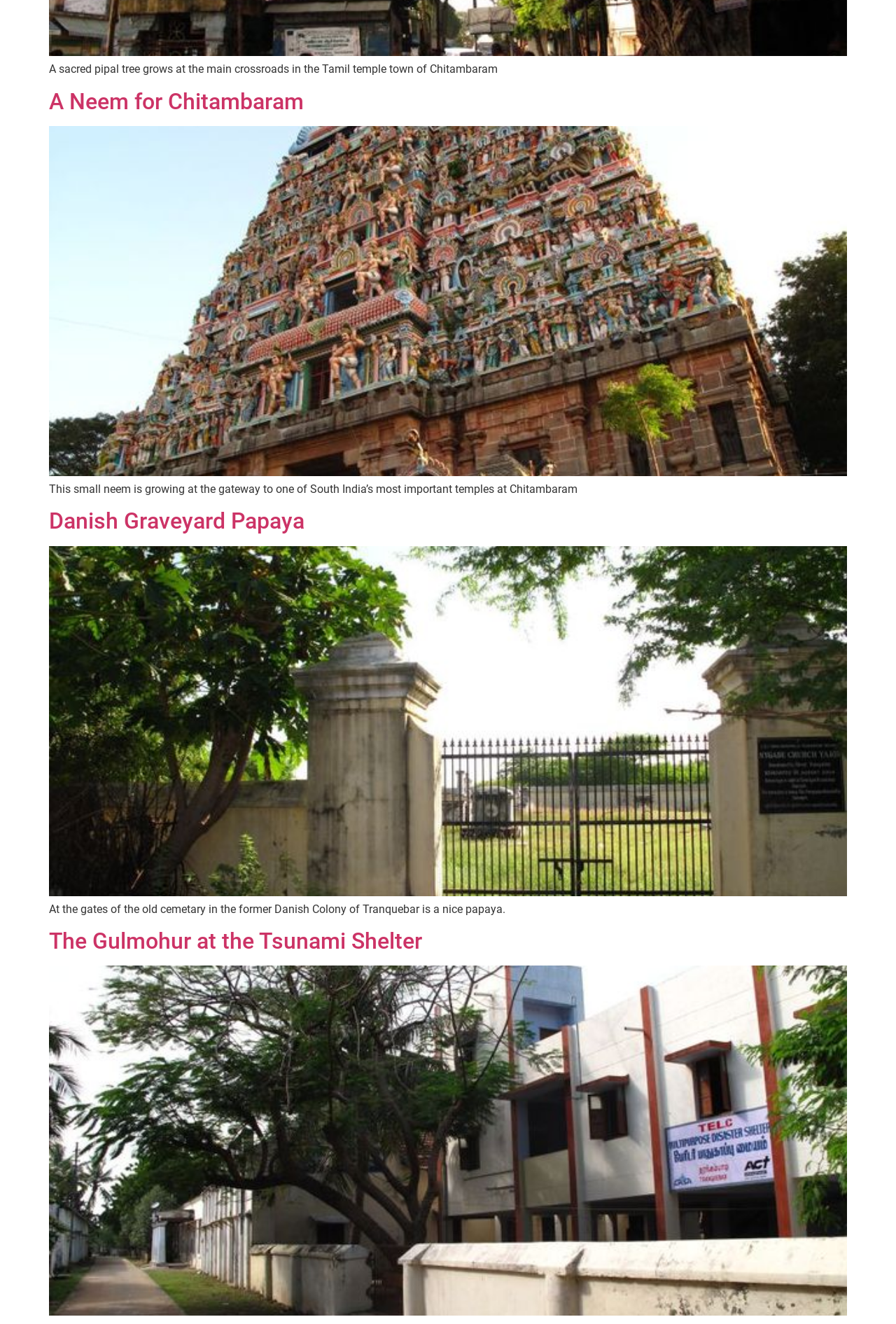Determine the bounding box coordinates for the UI element with the following description: "A Neem for Chitambaram". The coordinates should be four float numbers between 0 and 1, represented as [left, top, right, bottom].

[0.055, 0.066, 0.339, 0.086]